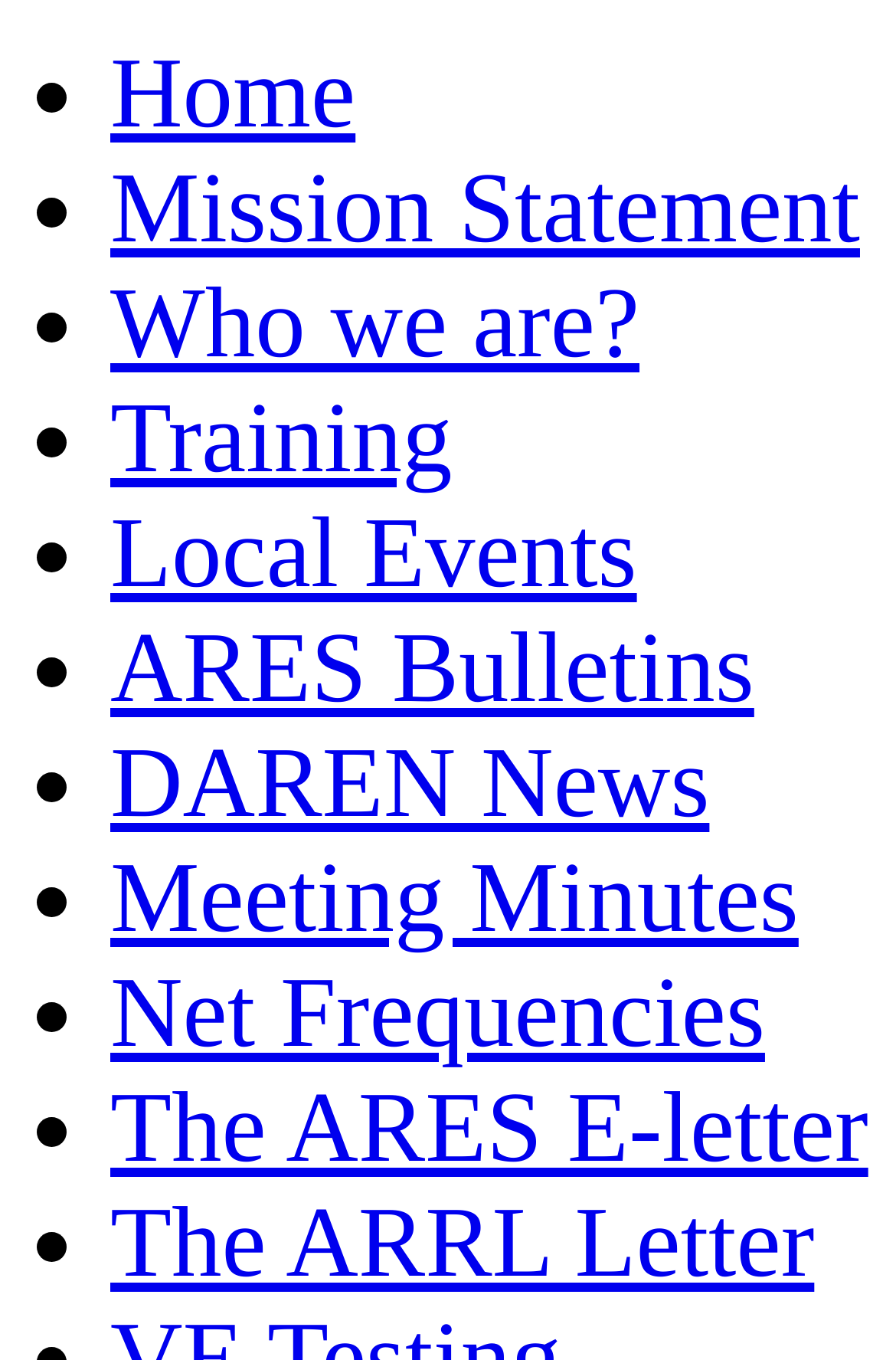Please pinpoint the bounding box coordinates for the region I should click to adhere to this instruction: "check local events".

[0.123, 0.367, 0.711, 0.448]